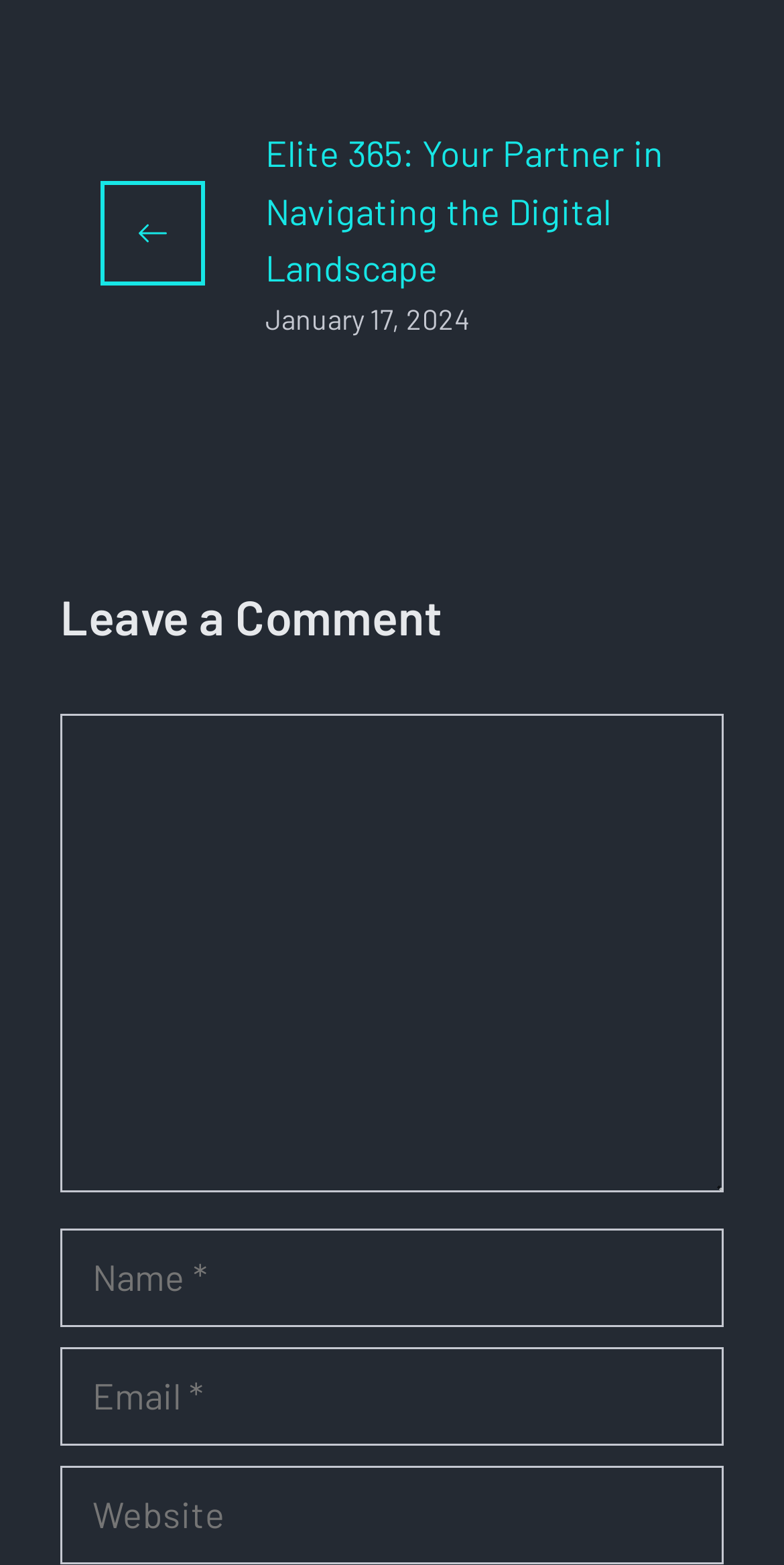What is the title of the link at the top?
Based on the image, provide a one-word or brief-phrase response.

Elite 365